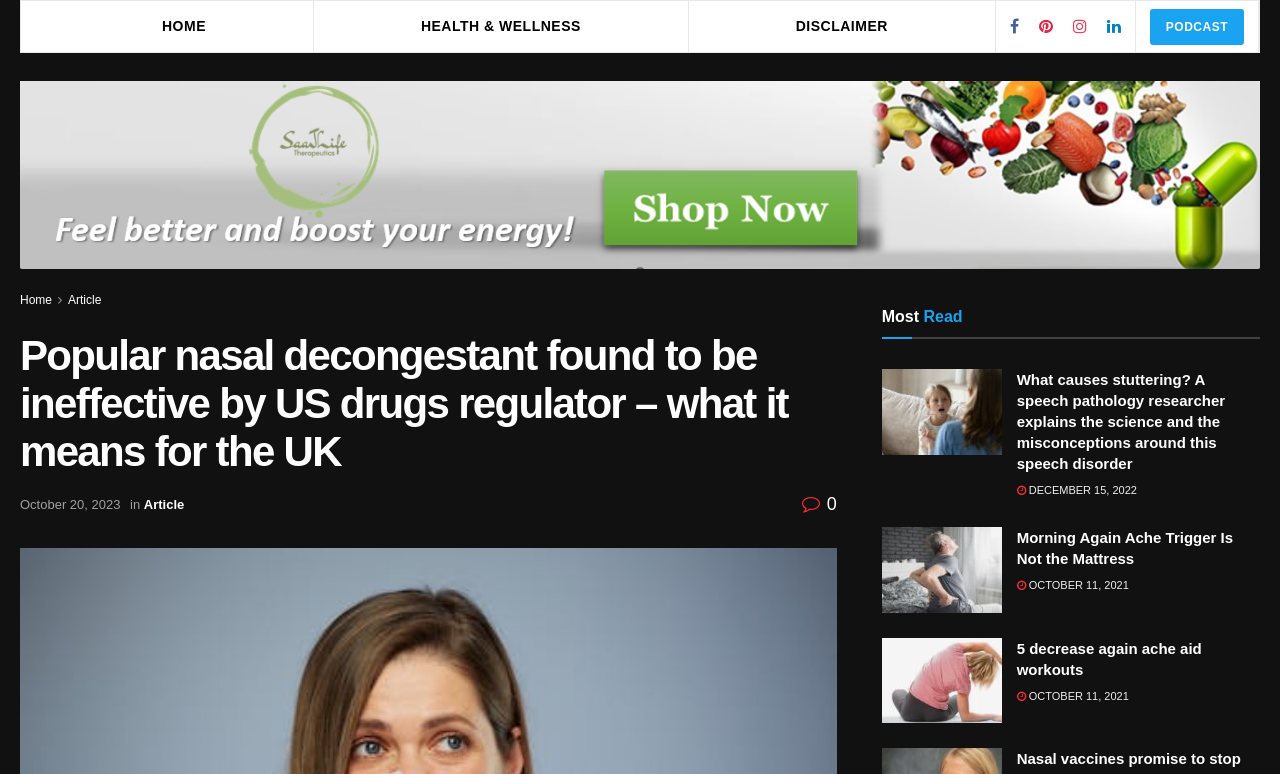Point out the bounding box coordinates of the section to click in order to follow this instruction: "Read the 'What causes stuttering? A speech pathology researcher explains the science and the misconceptions around this speech disorder' article".

[0.794, 0.477, 0.984, 0.613]